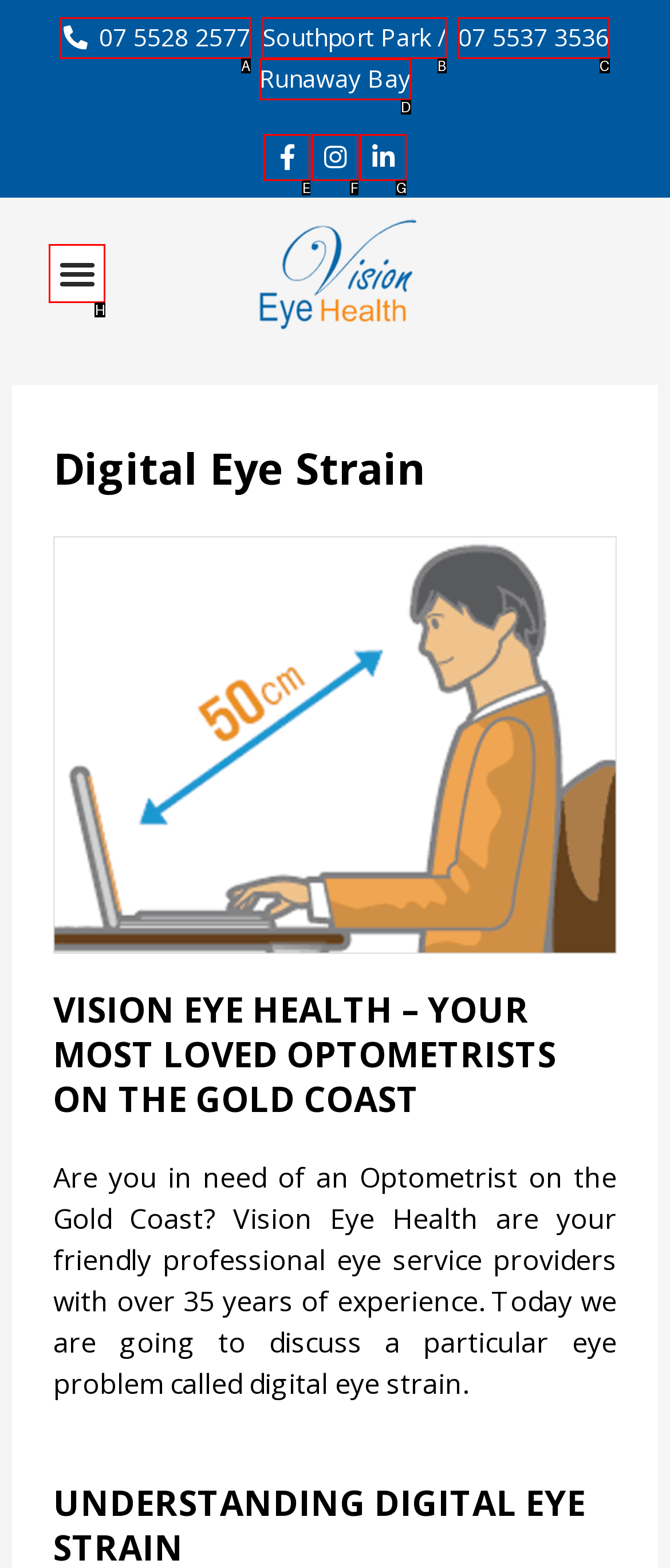Decide which HTML element to click to complete the task: Toggle the menu Provide the letter of the appropriate option.

H